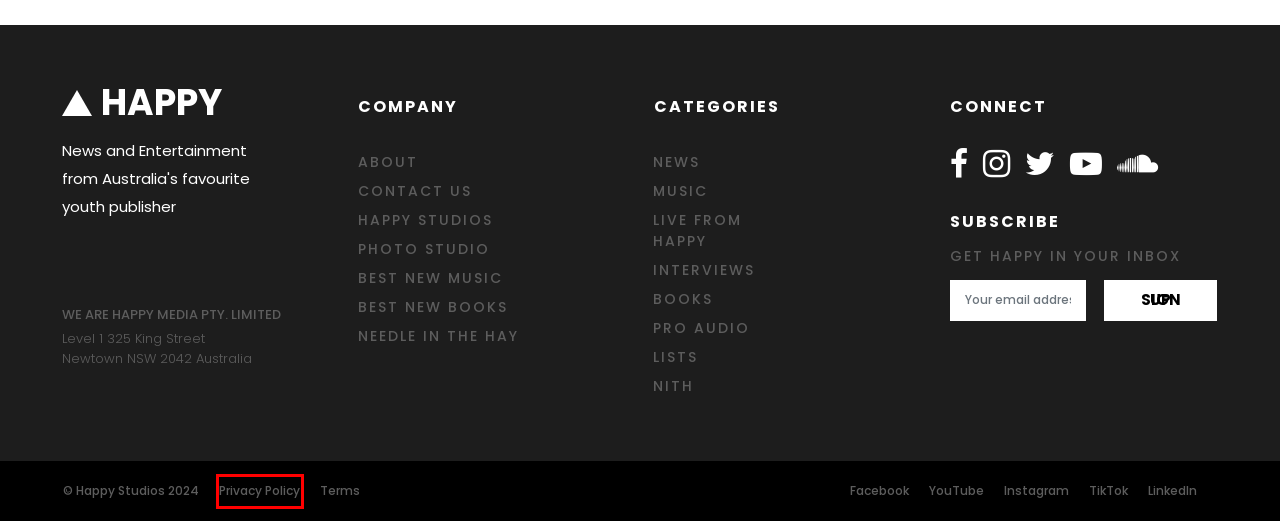Look at the screenshot of a webpage, where a red bounding box highlights an element. Select the best description that matches the new webpage after clicking the highlighted element. Here are the candidates:
A. Privacy Policy | Happy Mag
B. Terms of Use | Happy Mag
C. live from happy Archives
D. Needle in the Hay 2025: Entries Are Now Open for NITH!
E. Here's our picks for the best 12 music festivals in Sydney & NSW -
F. Happy's Guide to Footwear - From the Dance Floor to the Mosh Pit
G. Mary McCartney is directing a documentary on Abbey Road Studios
H. Interviews: in conversation with creatives, industry, and more

A